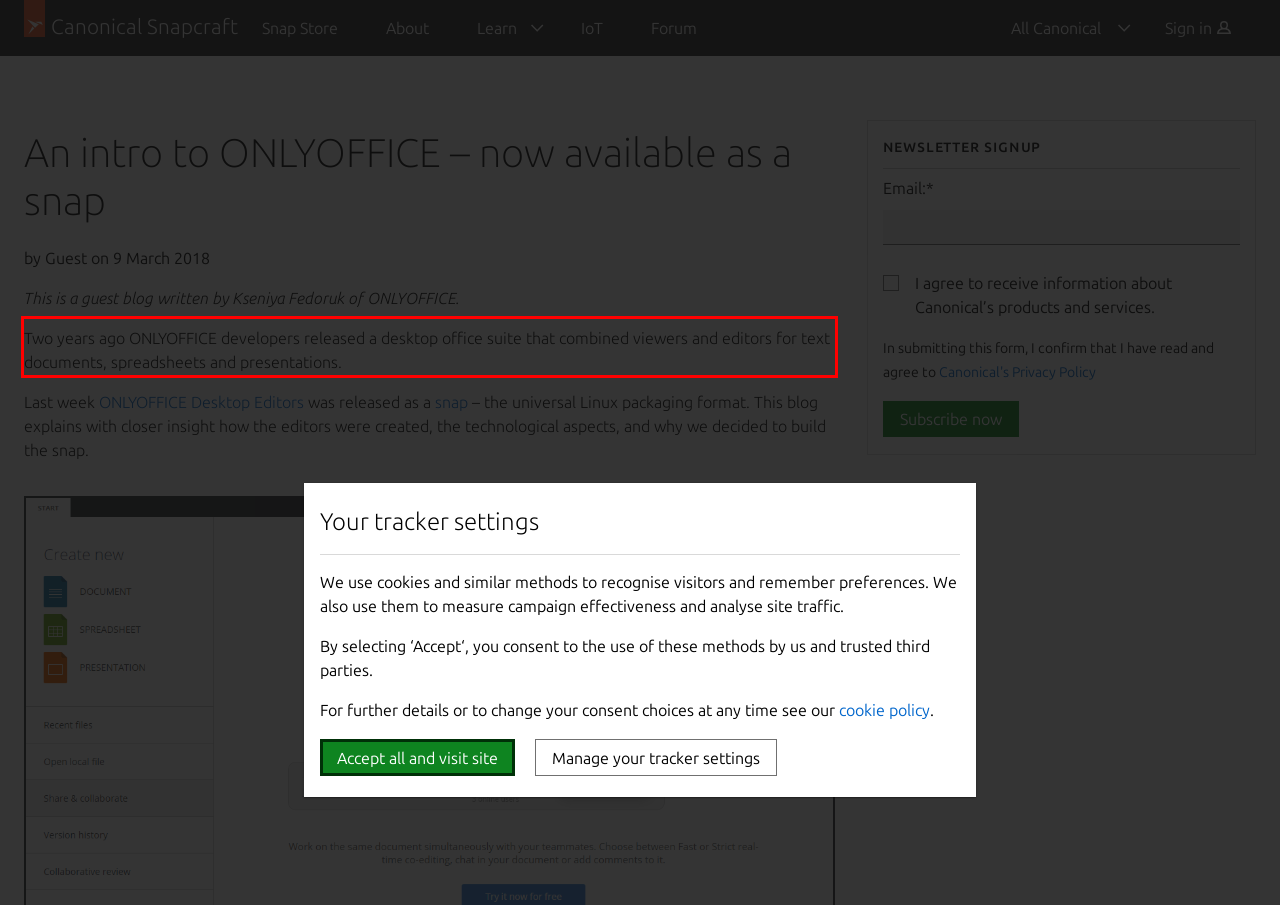Within the provided webpage screenshot, find the red rectangle bounding box and perform OCR to obtain the text content.

Two years ago ONLYOFFICE developers released a desktop office suite that combined viewers and editors for text documents, spreadsheets and presentations.